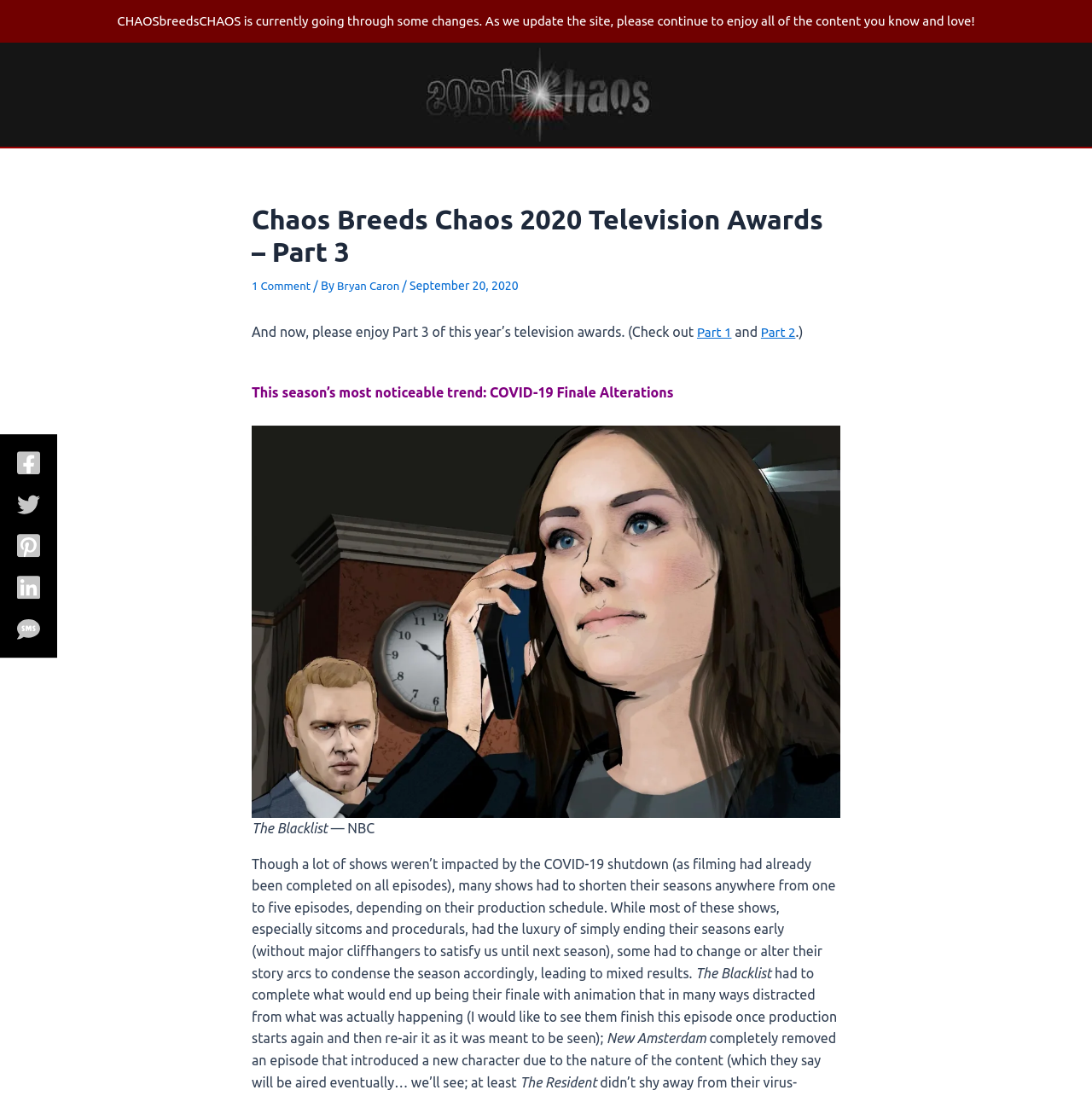What is the topic of the current article?
Answer the question with a single word or phrase derived from the image.

2020 Television Awards